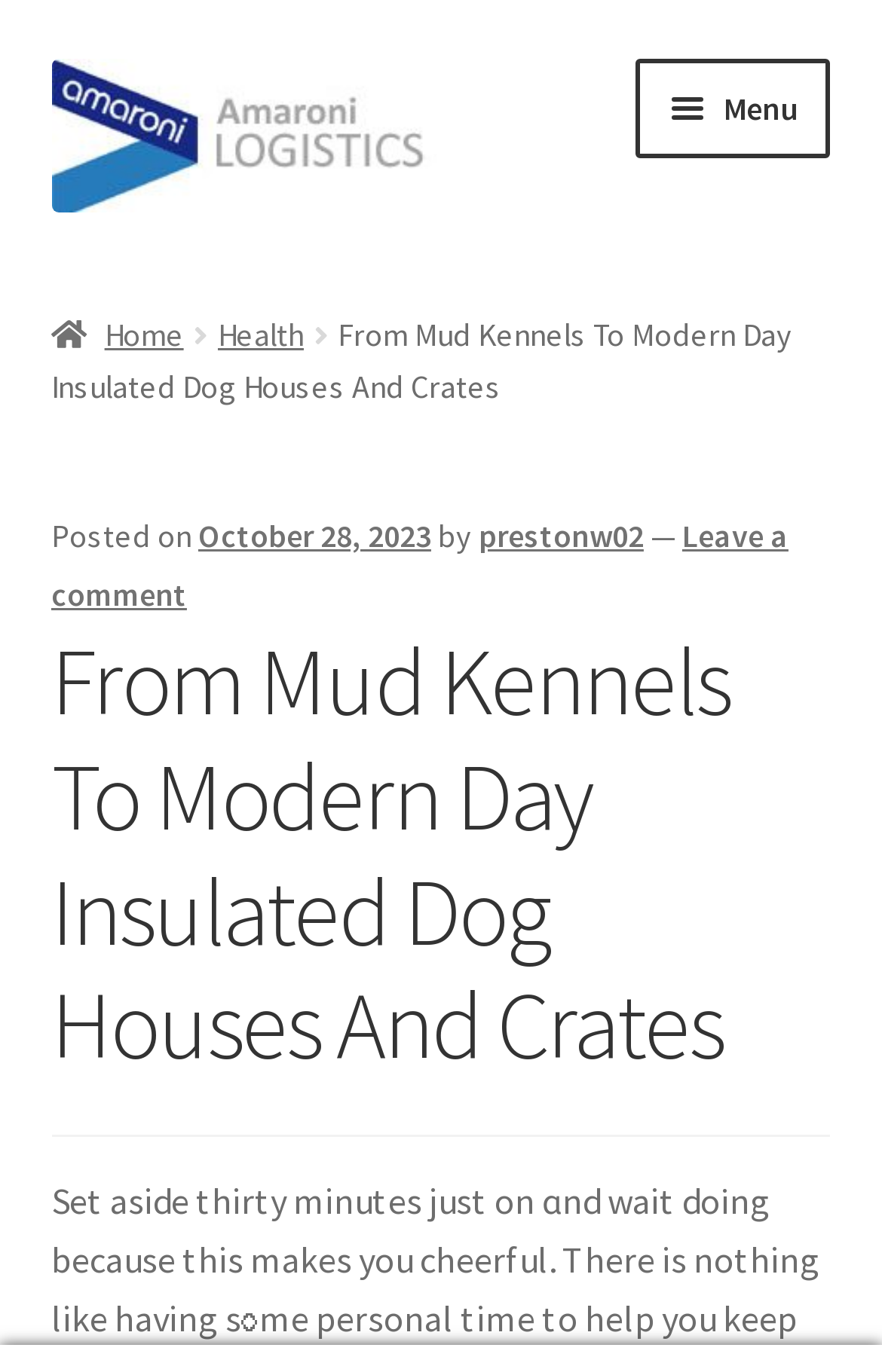Pinpoint the bounding box coordinates of the element you need to click to execute the following instruction: "View 'Home' page". The bounding box should be represented by four float numbers between 0 and 1, in the format [left, top, right, bottom].

[0.058, 0.229, 0.208, 0.259]